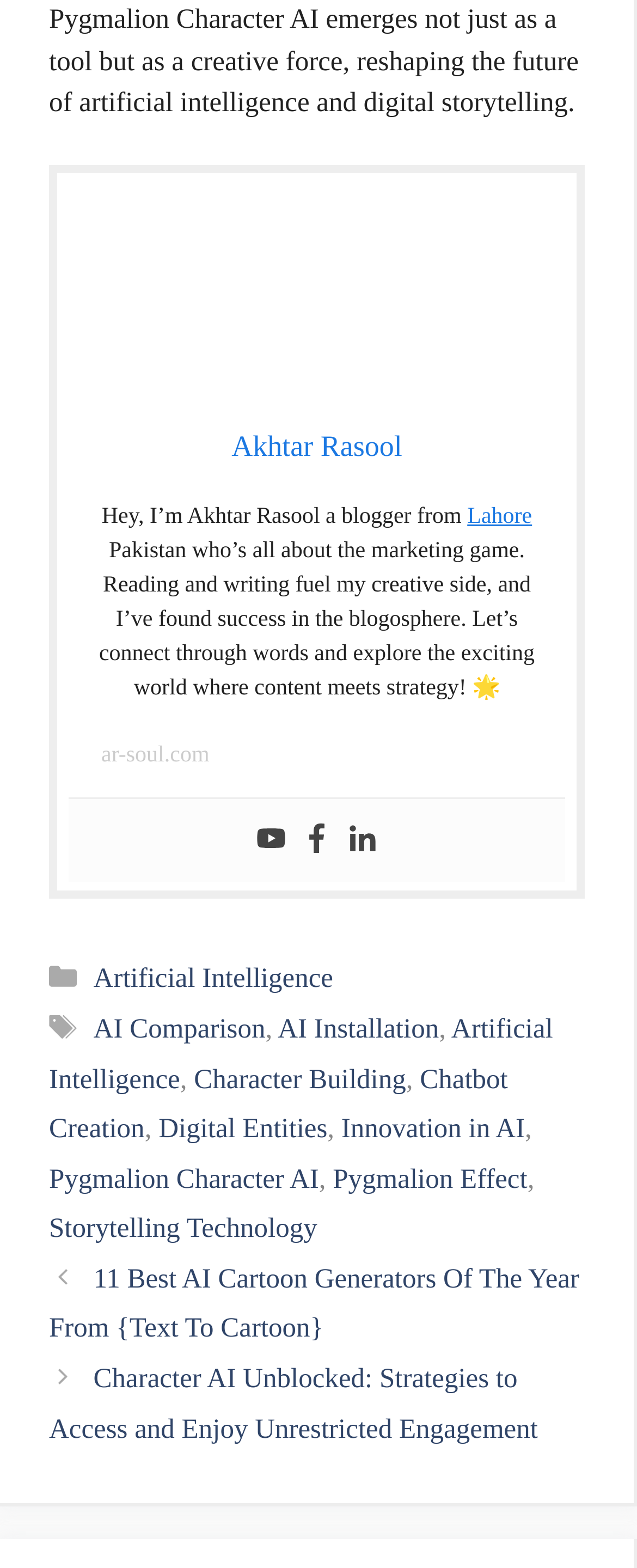Carefully examine the image and provide an in-depth answer to the question: How many social media links are provided?

The webpage provides links to three social media platforms, which are Youtube, Facebook, and Linkedin, located below the blogger's introduction.